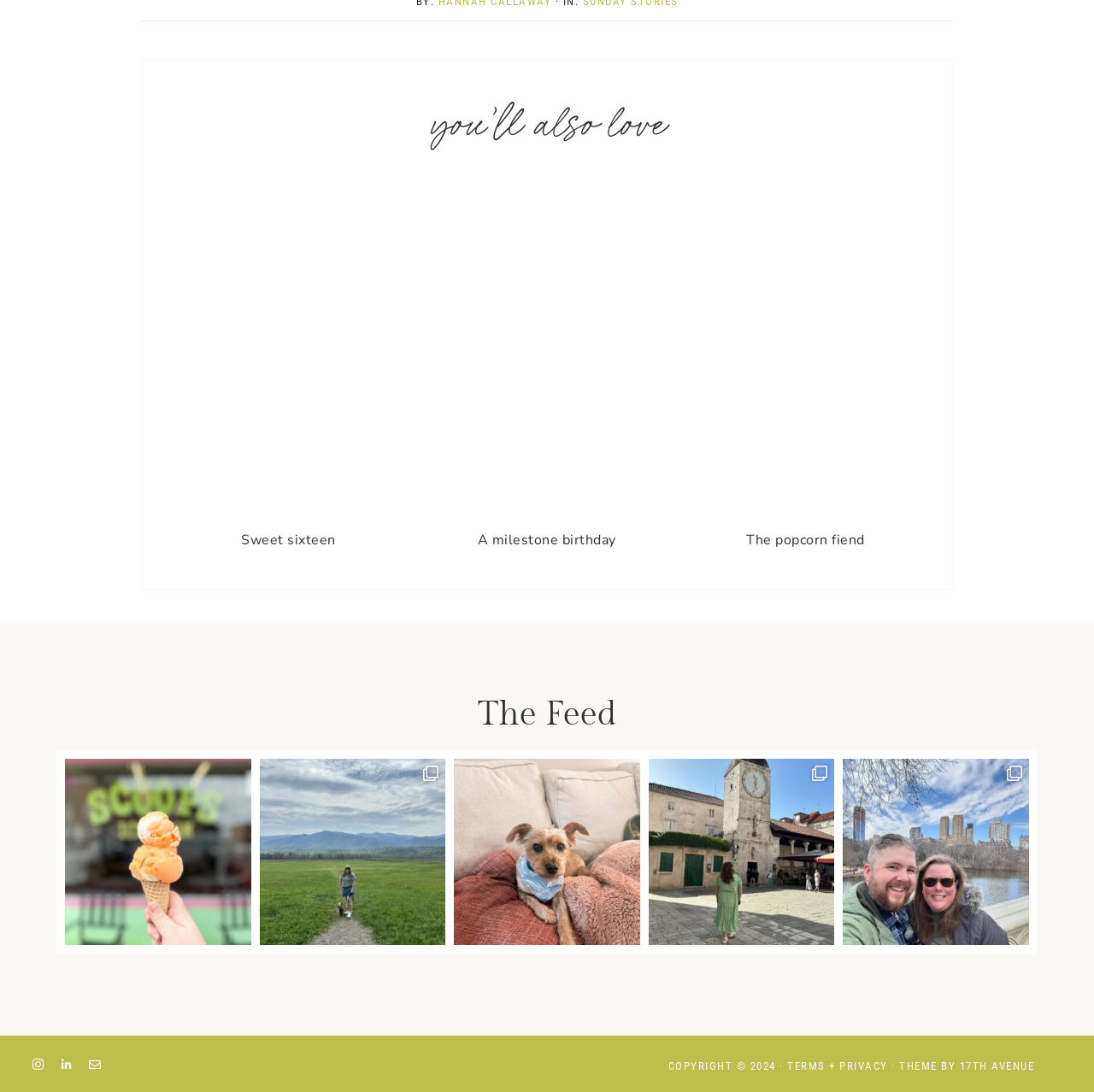What is the title of the first section?
Using the visual information, reply with a single word or short phrase.

You’ll also love